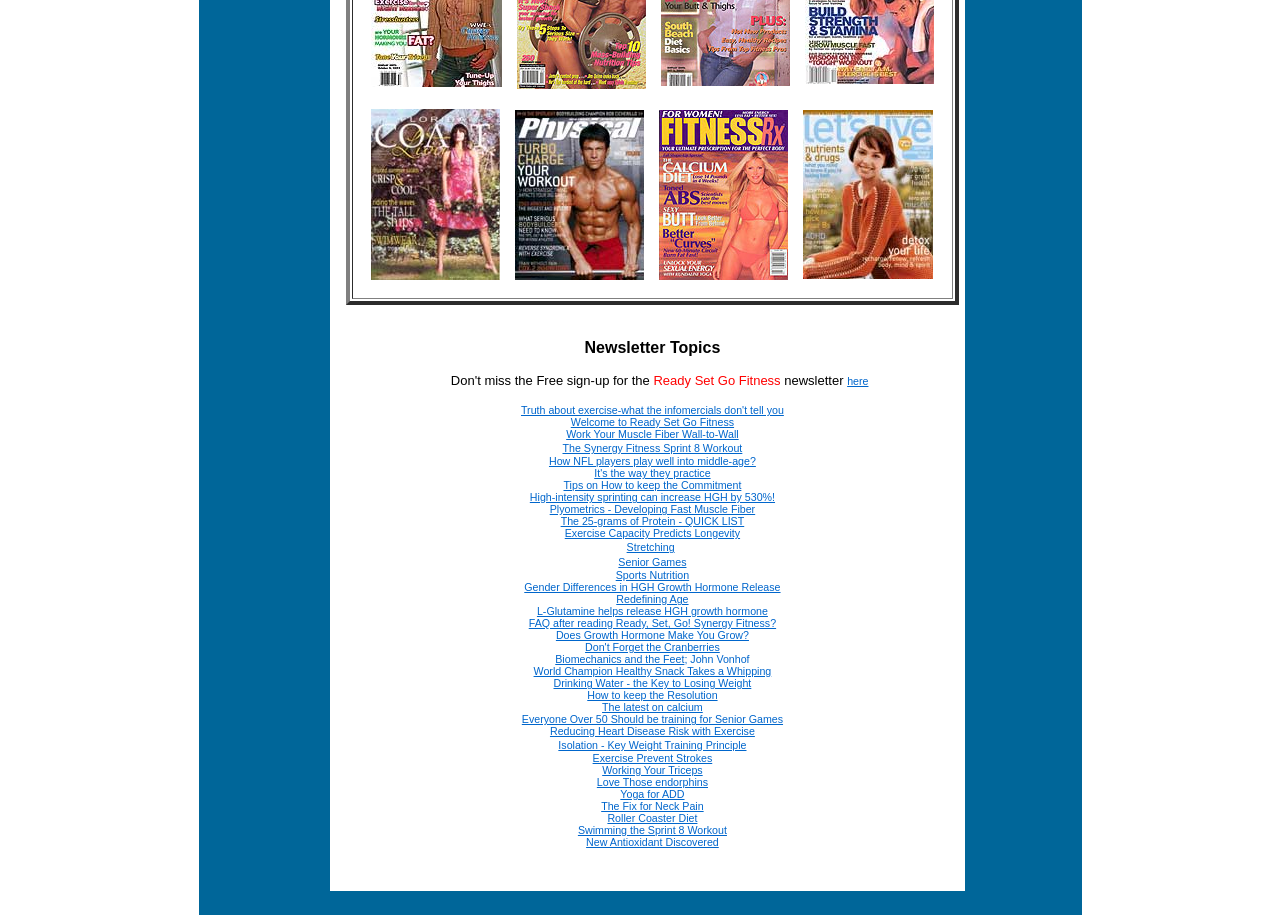Extract the bounding box coordinates for the HTML element that matches this description: "New Antioxidant Discovered". The coordinates should be four float numbers between 0 and 1, i.e., [left, top, right, bottom].

[0.458, 0.906, 0.562, 0.919]